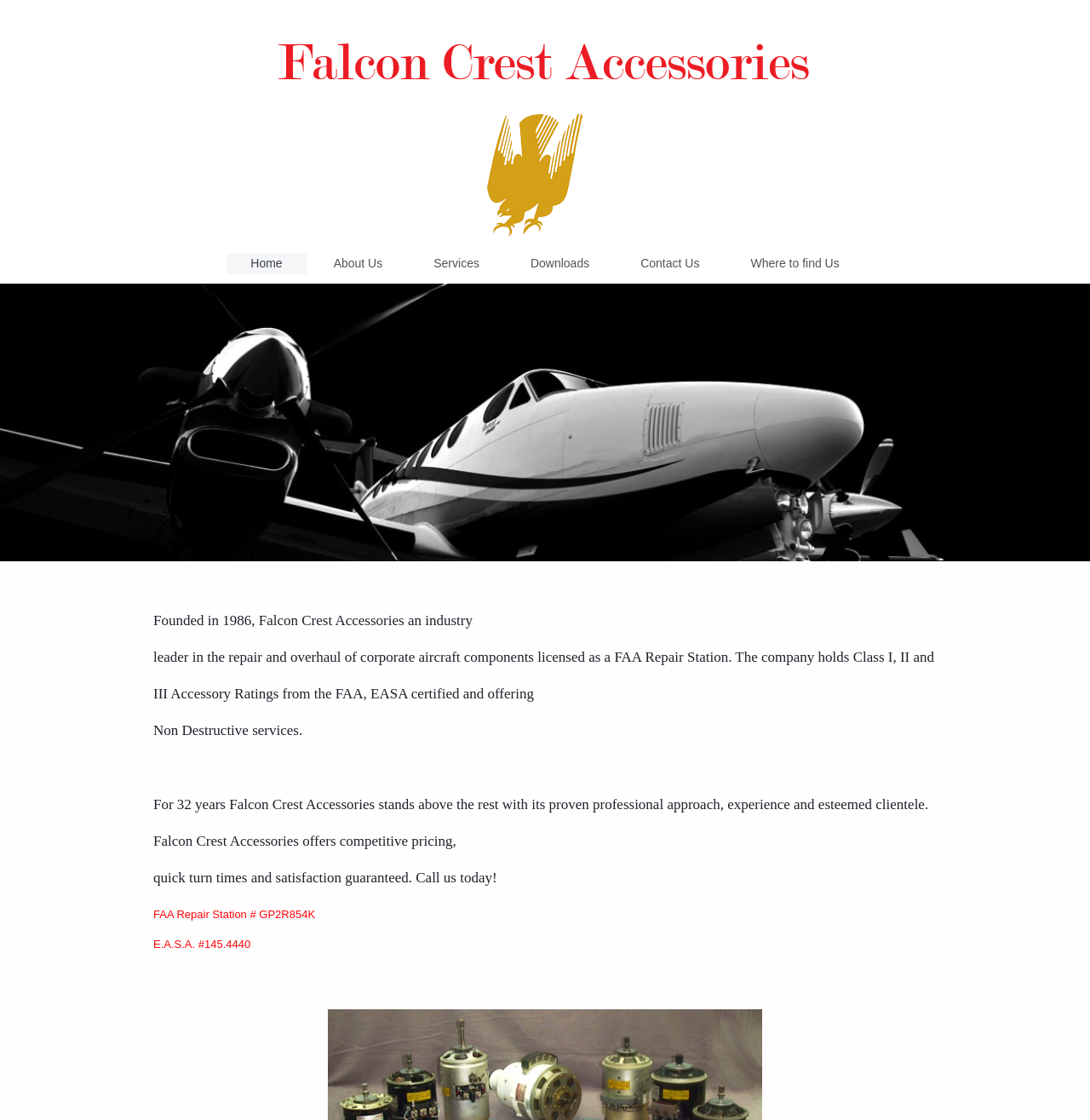Deliver a detailed narrative of the webpage's visual and textual elements.

The webpage is the homepage of Falcon Crest Accessories Inc., a company that specializes in the repair and overhaul of corporate aircraft components. At the top of the page, there is a navigation menu with six links: Home, About Us, Services, Downloads, Contact Us, and Where to find Us. These links are aligned horizontally and take up a significant portion of the top section of the page.

Below the navigation menu, there is a prominent heading that spans almost the entire width of the page. This heading provides an overview of the company, stating that it was founded in 1986 and is an industry leader in the repair and overhaul of corporate aircraft components. The company is licensed as a FAA Repair Station and holds various ratings and certifications.

The heading is divided into two paragraphs. The first paragraph describes the company's services and certifications, while the second paragraph highlights its competitive pricing, quick turn times, and satisfaction guarantee.

Underneath the heading, there are two lines of text that display the company's certifications: FAA Repair Station # GP2R854K and E.A.S.A. #145.4440. These lines are positioned near the bottom of the page and are aligned to the left.

On the left side of the page, there is a vertical link that takes up almost the entire height of the page. The link does not have any text associated with it.